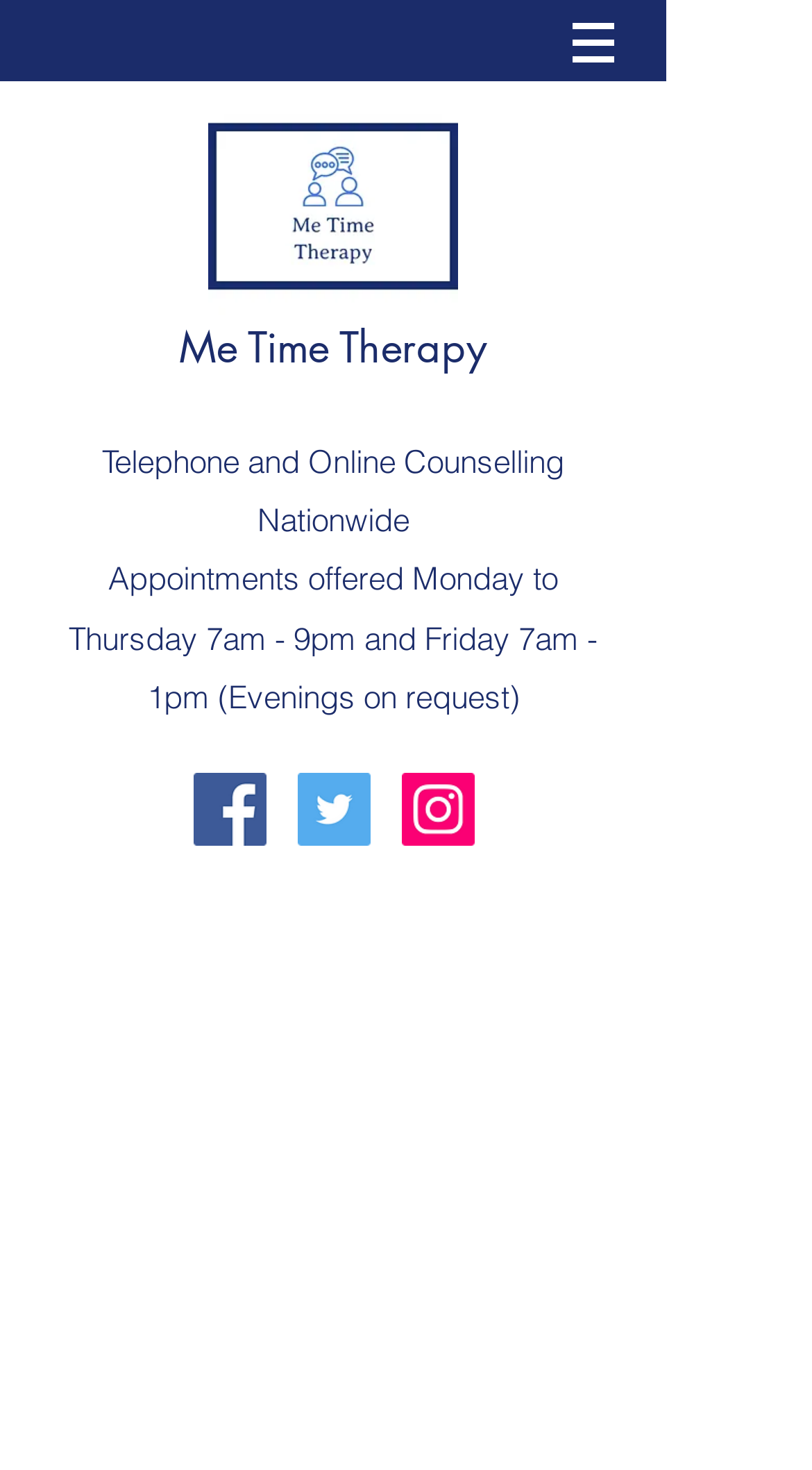What is the availability of appointments?
Use the screenshot to answer the question with a single word or phrase.

Monday to Thursday 7am-9pm, Friday 7am-1pm